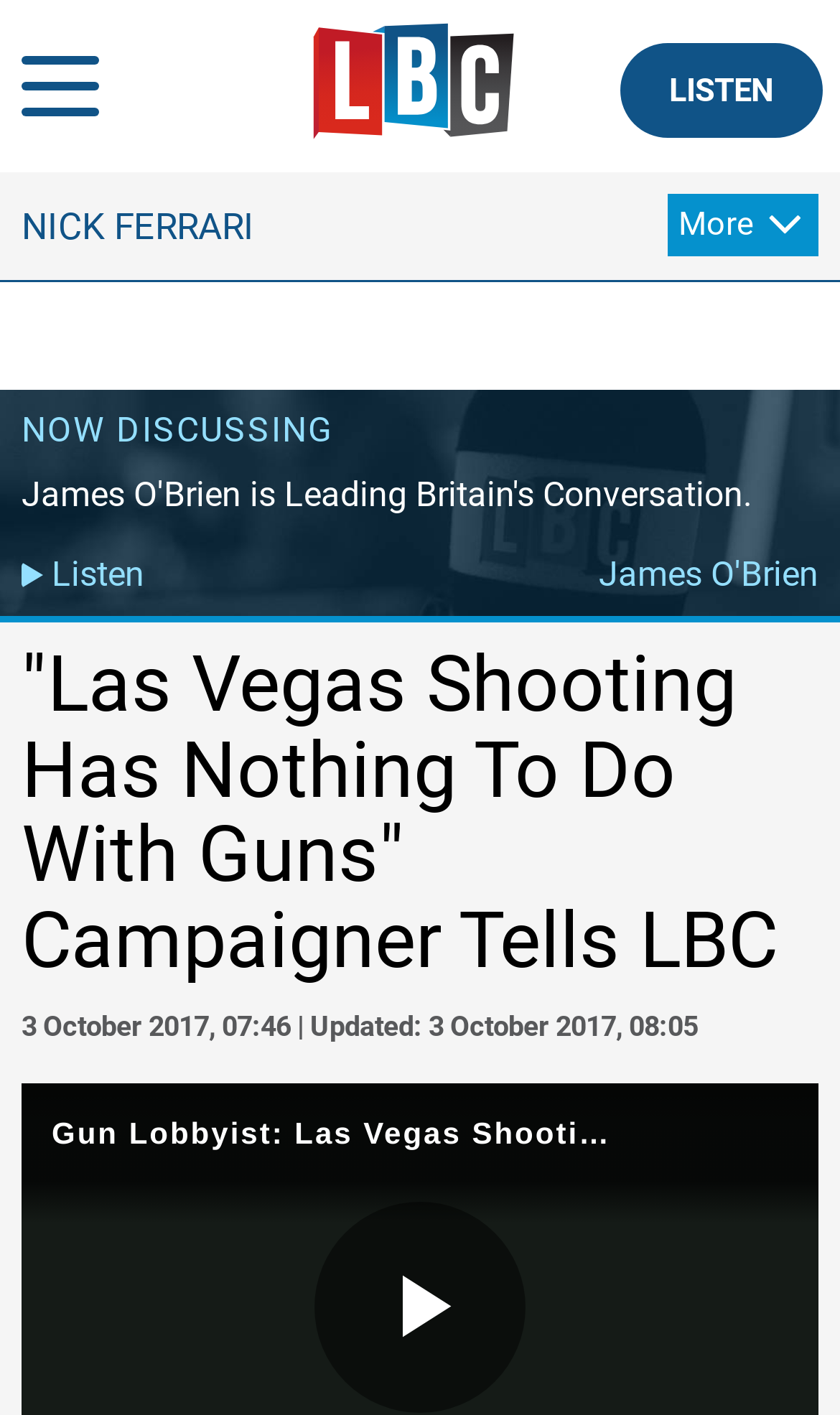Give a one-word or one-phrase response to the question:
What is the button to play the video?

Play Video